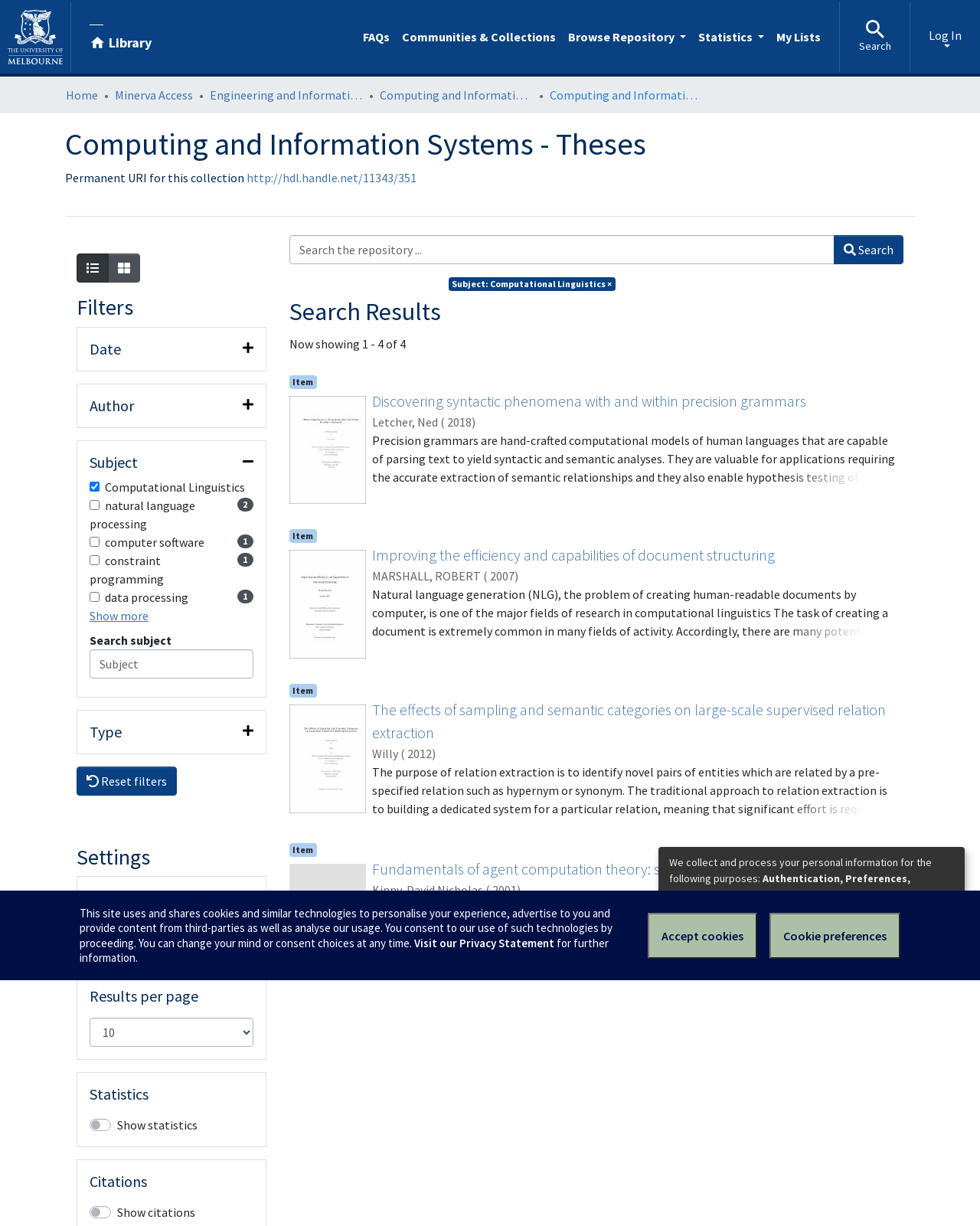Please provide a detailed answer to the question below by examining the image:
What is the current sort order?

The sort order is not explicitly specified on the page, but there is a 'Sort By' dropdown menu that allows users to change the sort order.